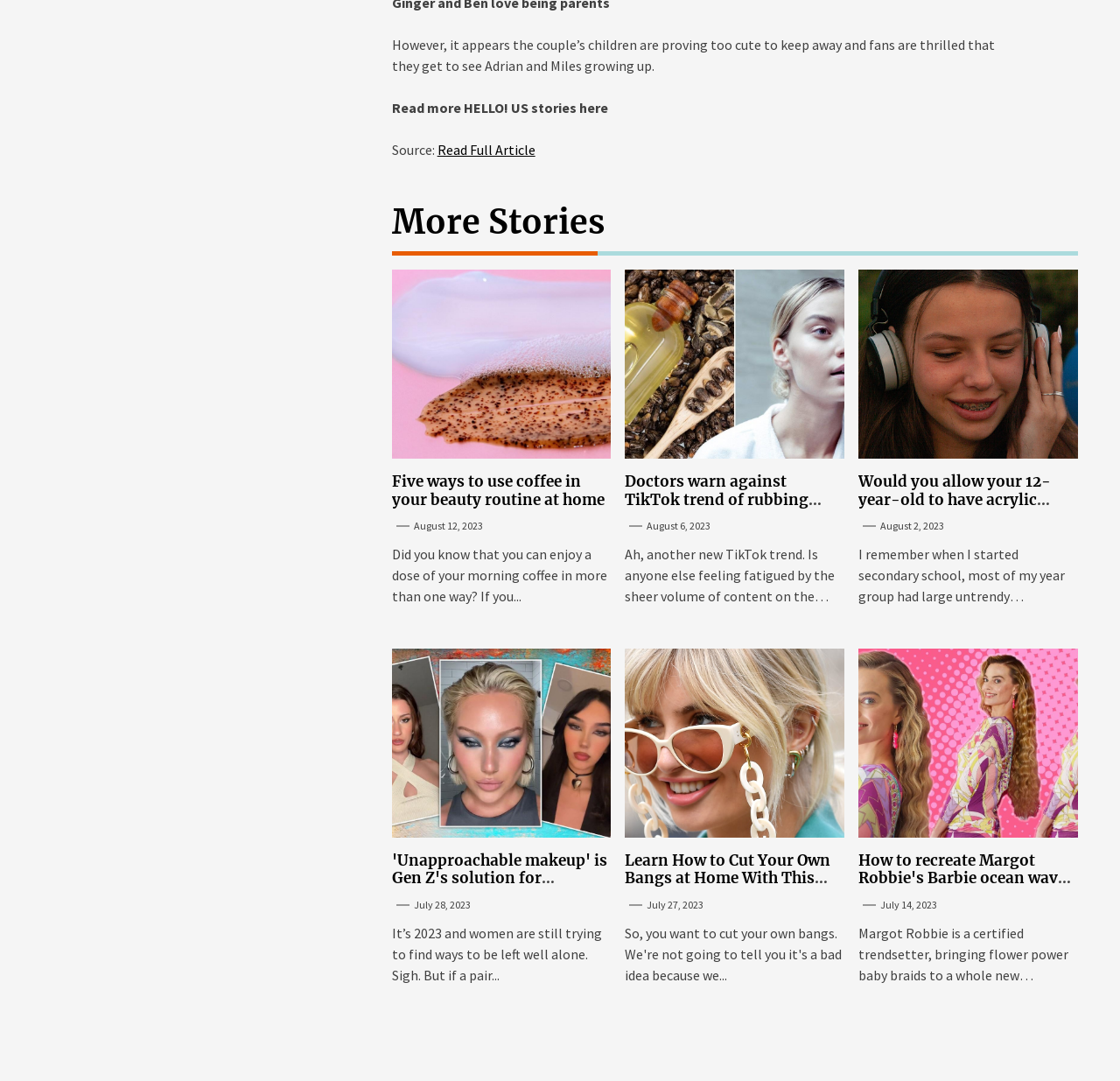How many articles are on this webpage?
Look at the image and construct a detailed response to the question.

There are five articles on this webpage, each with a heading, a link, and a brief description. The articles are arranged in a grid layout, with three articles in the top row and two in the bottom row.